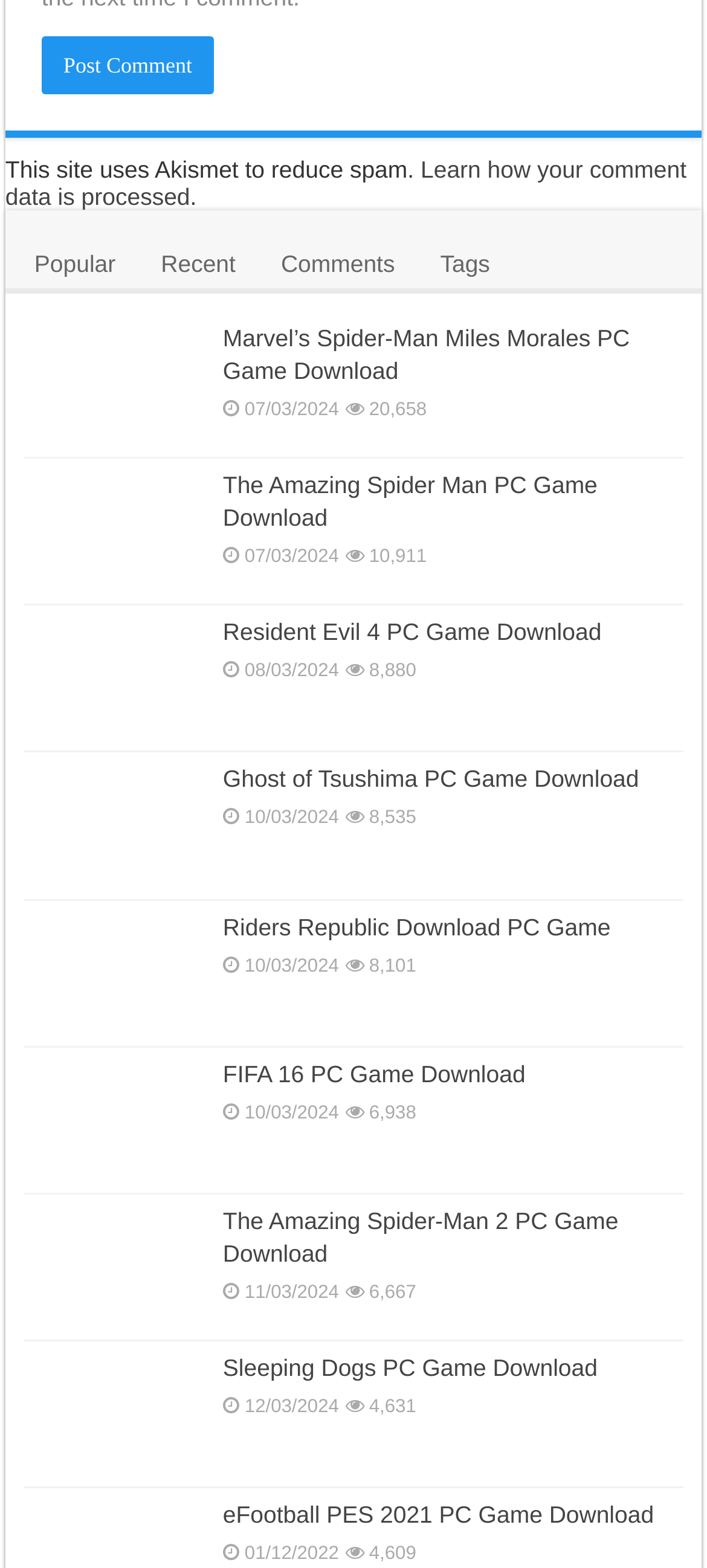Locate the UI element described by title="Riders Republic Download PC Game" and provide its bounding box coordinates. Use the format (top-left x, top-left y, bottom-right x, bottom-right y) with all values as floating point numbers between 0 and 1.

[0.033, 0.581, 0.29, 0.66]